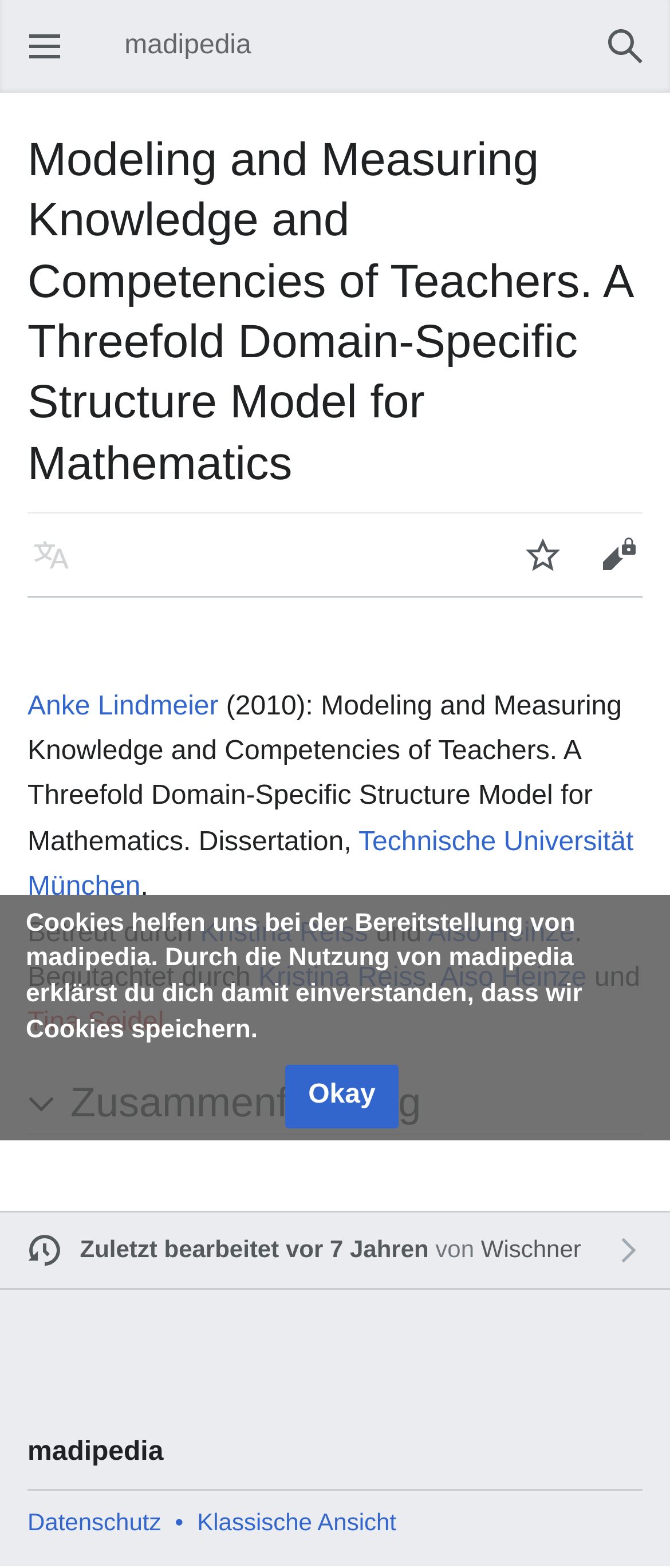Respond to the question below with a single word or phrase:
What is the name of the author of the dissertation?

Anke Lindmeier